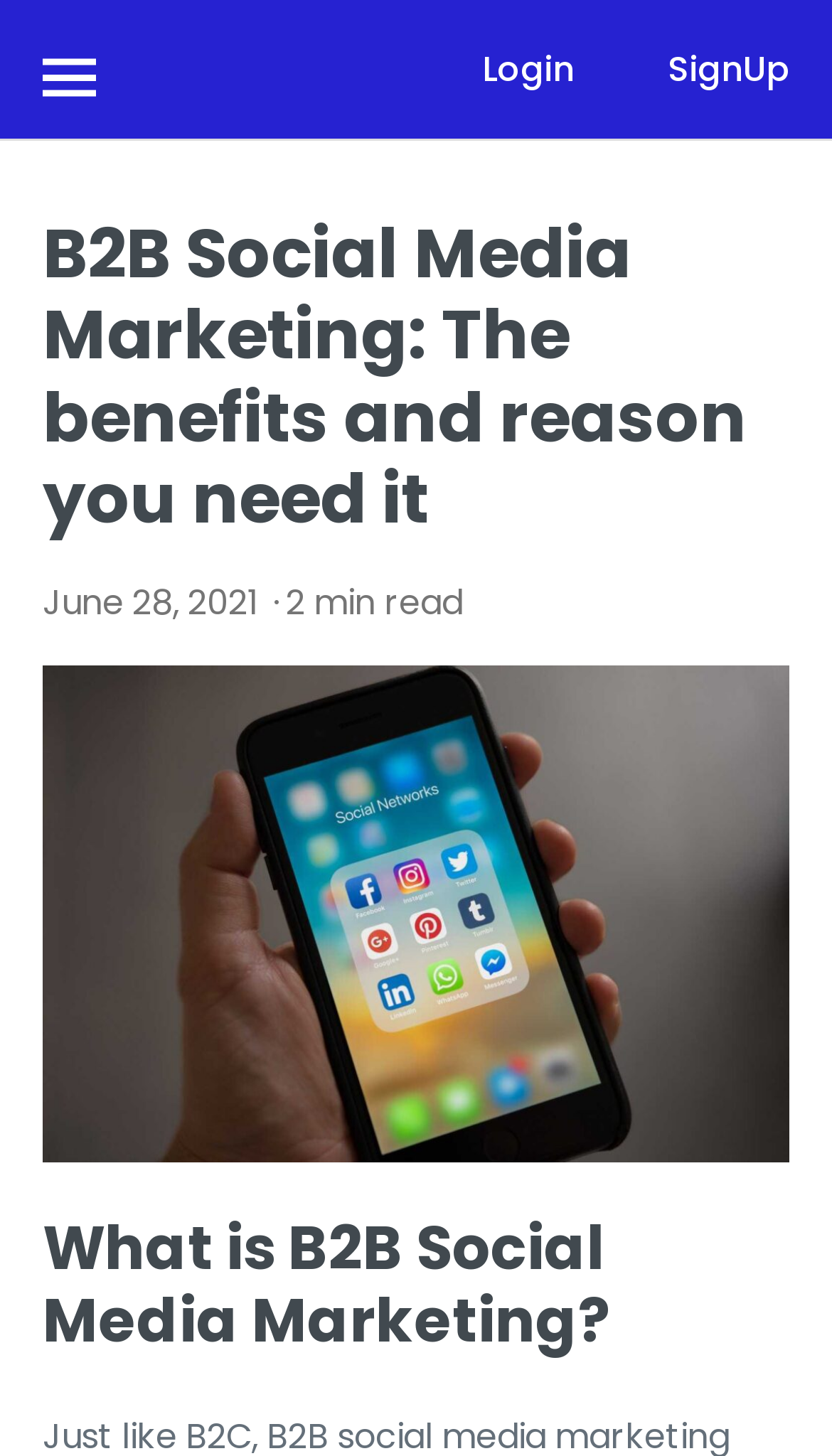Please provide a comprehensive response to the question based on the details in the image: How long does it take to read the article?

I found the text '2 min read' on the webpage, which indicates the estimated time required to read the article.